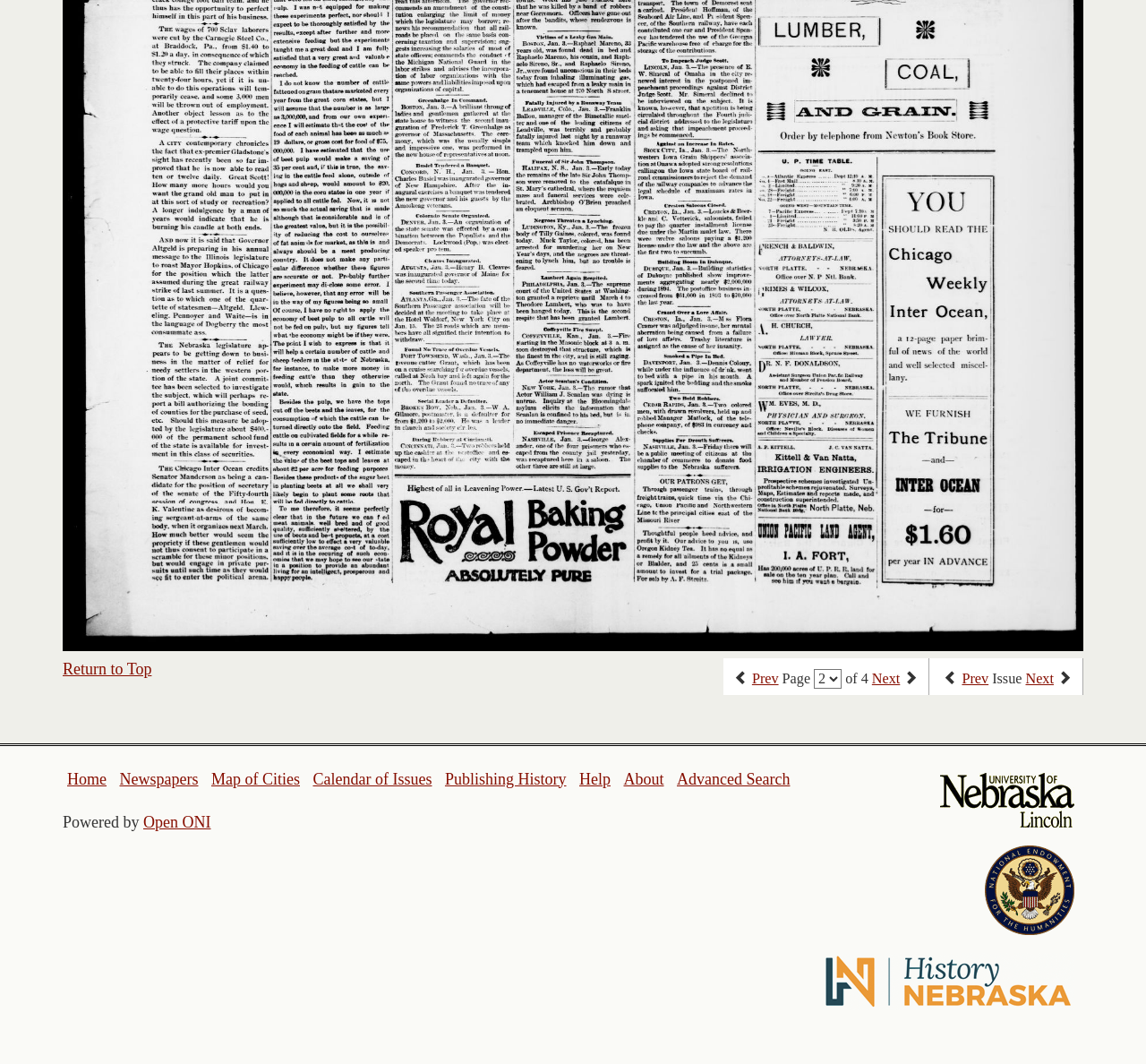Could you locate the bounding box coordinates for the section that should be clicked to accomplish this task: "Click on POLITICS".

None